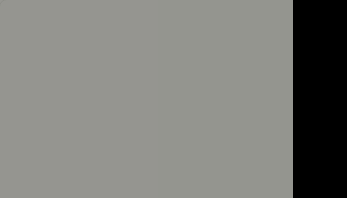What type of vehicles is the webpage focused on?
Please describe in detail the information shown in the image to answer the question.

The caption suggests that the webpage is focused on electric vehicles, particularly emphasizing their benefits and variety. The image of the Urban Arrow Shorty model, a type of electric vehicle, supports this conclusion.